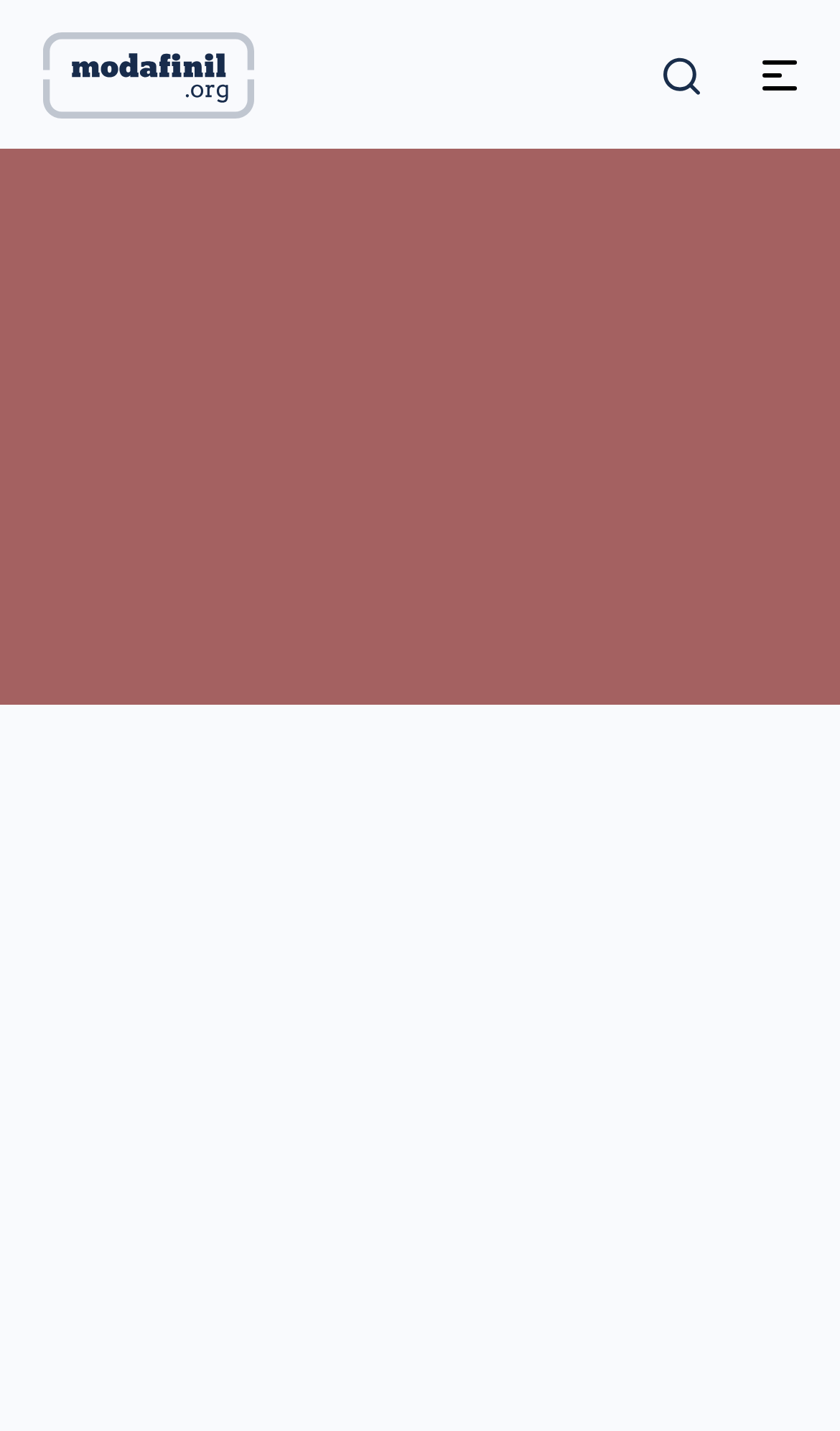For the following element description, predict the bounding box coordinates in the format (top-left x, top-left y, bottom-right x, bottom-right y). All values should be floating point numbers between 0 and 1. Description: Inicio

[0.051, 0.33, 0.156, 0.364]